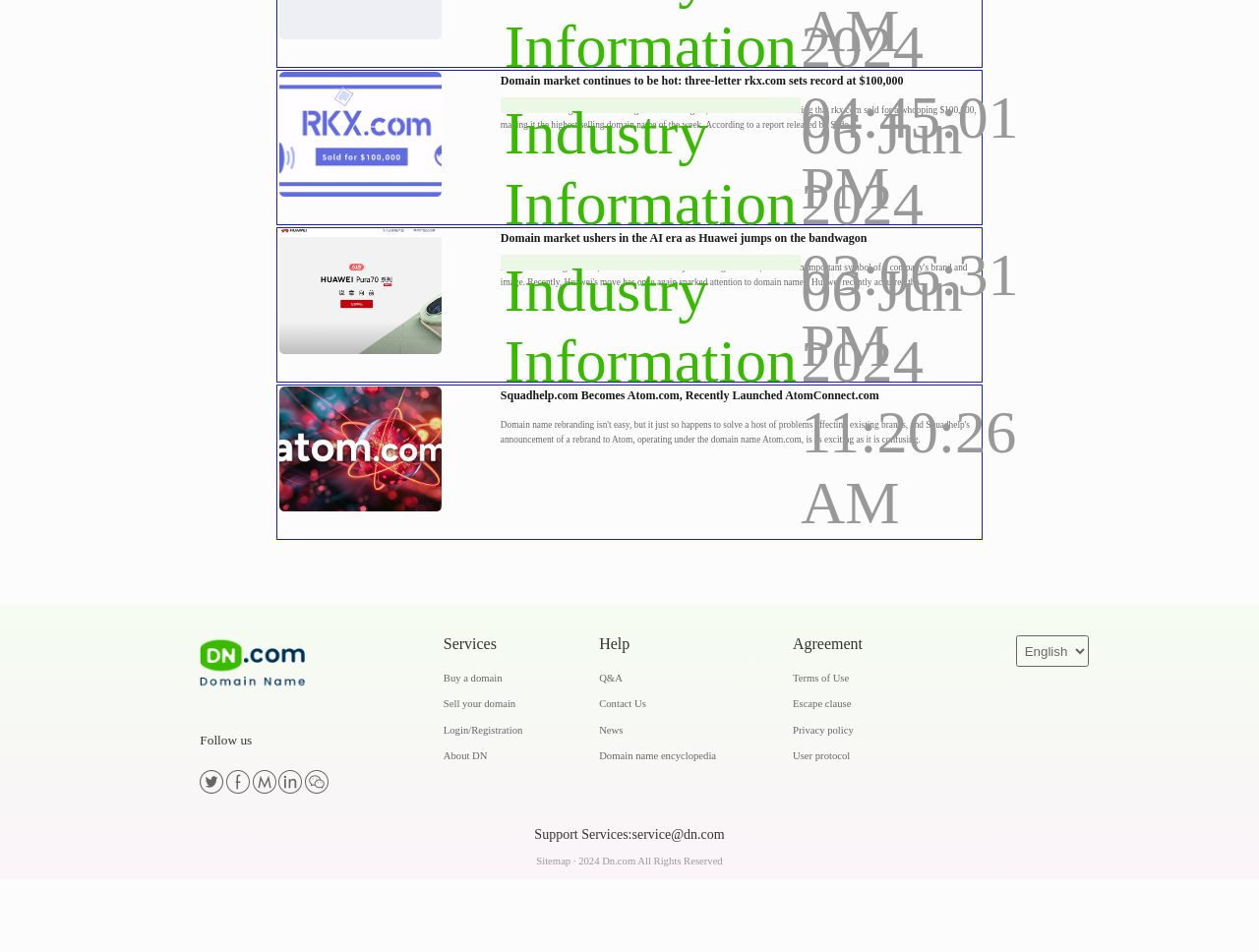Please respond in a single word or phrase: 
What is the year of copyright for DN.com?

2024